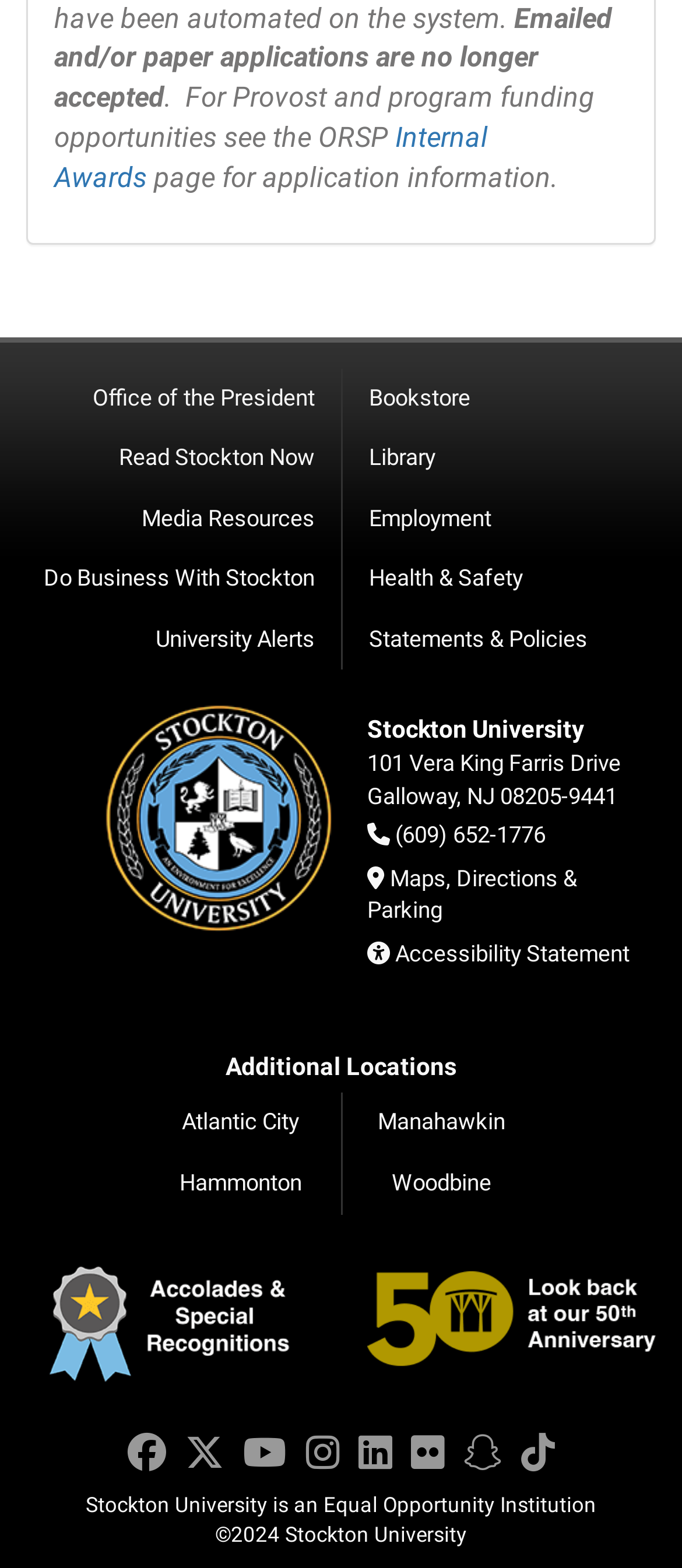Find the bounding box coordinates for the element that must be clicked to complete the instruction: "Go to Bookstore". The coordinates should be four float numbers between 0 and 1, indicated as [left, top, right, bottom].

[0.541, 0.24, 0.962, 0.268]